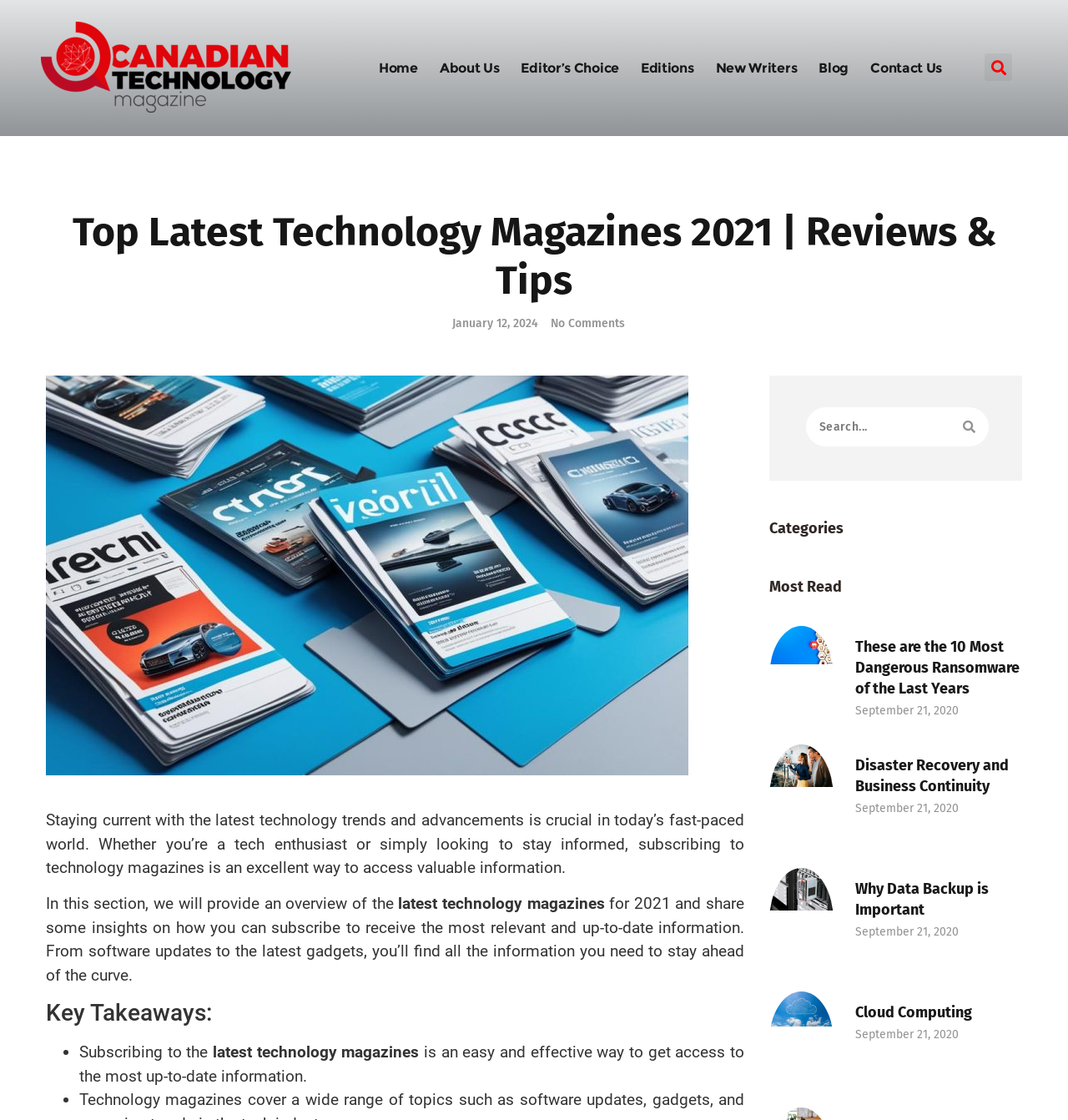Articulate a complete and detailed caption of the webpage elements.

This webpage is about technology magazines and provides an overview of the latest technology trends and advancements. At the top, there is a navigation menu with links to "Home", "About Us", "Editor's Choice", "Editions", "New Writers", "Blog", and "Contact Us". On the right side of the navigation menu, there is a search bar with a "Search" button.

Below the navigation menu, there is a heading that reads "Top Latest Technology Magazines 2021 | Reviews & Tips". Next to the heading, there is a link to "January 12, 2024" and a "No Comments" link. Below these links, there is an image related to technology magazines.

The main content of the webpage is divided into sections. The first section provides an introduction to the importance of staying current with the latest technology trends and advancements. It explains that subscribing to technology magazines is an excellent way to access valuable information.

The next section is titled "Key Takeaways" and provides two bullet points. The first bullet point explains that subscribing to the latest technology magazines is an easy and effective way to get access to the most up-to-date information.

Below the "Key Takeaways" section, there is a search bar with a "Search" button. On the right side of the search bar, there are headings for "Categories" and "Most Read".

The main content of the webpage is followed by a section that displays four articles. Each article has a heading, a link to the article, an image related to the article, and a publication date. The articles are about various technology-related topics, including ransomware, business solutions, data backup, and cloud computing.

Overall, this webpage provides an overview of the latest technology trends and advancements, and offers resources for staying informed about technology through magazine subscriptions and articles on various technology-related topics.